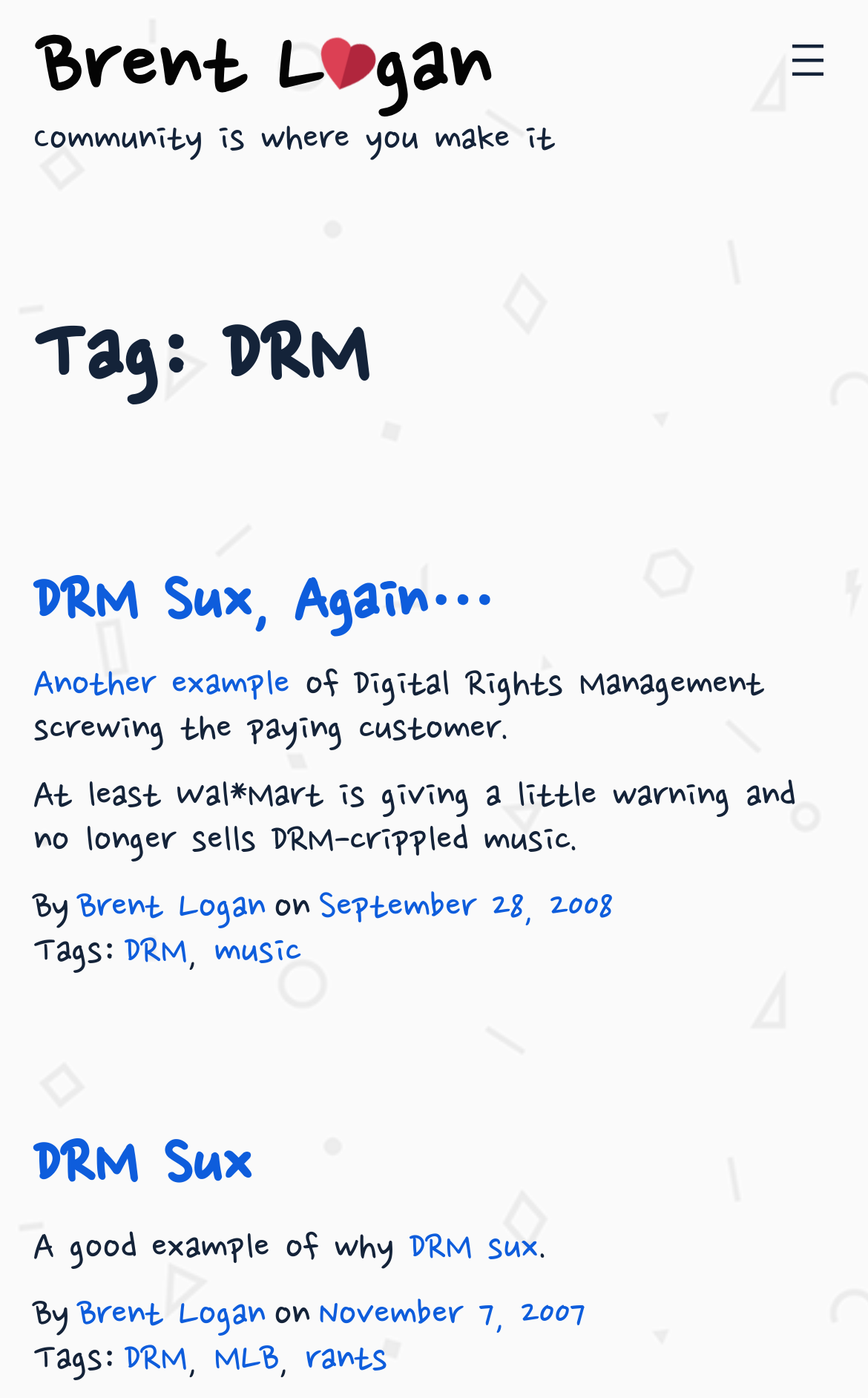Explain the webpage's layout and main content in detail.

The webpage is titled "DRM Archives - Brent Logan" and appears to be a blog or archive of articles related to Digital Rights Management (DRM). At the top left, there is a link to "Brent Logan" accompanied by an image, which is likely a logo or profile picture. Below this, there is a static text element with the phrase "Community is where you make it".

The main content of the page is divided into several sections, each containing a heading, article text, and metadata. The first section has a heading "Tag: DRM" followed by an article titled "DRM Sux, Again…" with a link to the full article. The article text describes how Digital Rights Management is affecting paying customers, and there are links to related tags such as "DRM" and "music".

Below this section, there is another article with a heading "DRM Sux" and a link to the full article. The article text discusses why DRM is problematic, and there are links to related tags such as "DRM" and "MLB".

At the bottom right of the page, there is a footer navigation section with a button to open a menu, accompanied by an image. The menu is not expanded in the current view.

Throughout the page, there are several links to articles and tags, as well as static text elements with dates and author information. The overall structure of the page suggests a blog or archive of articles, with each section containing a heading, article text, and metadata.